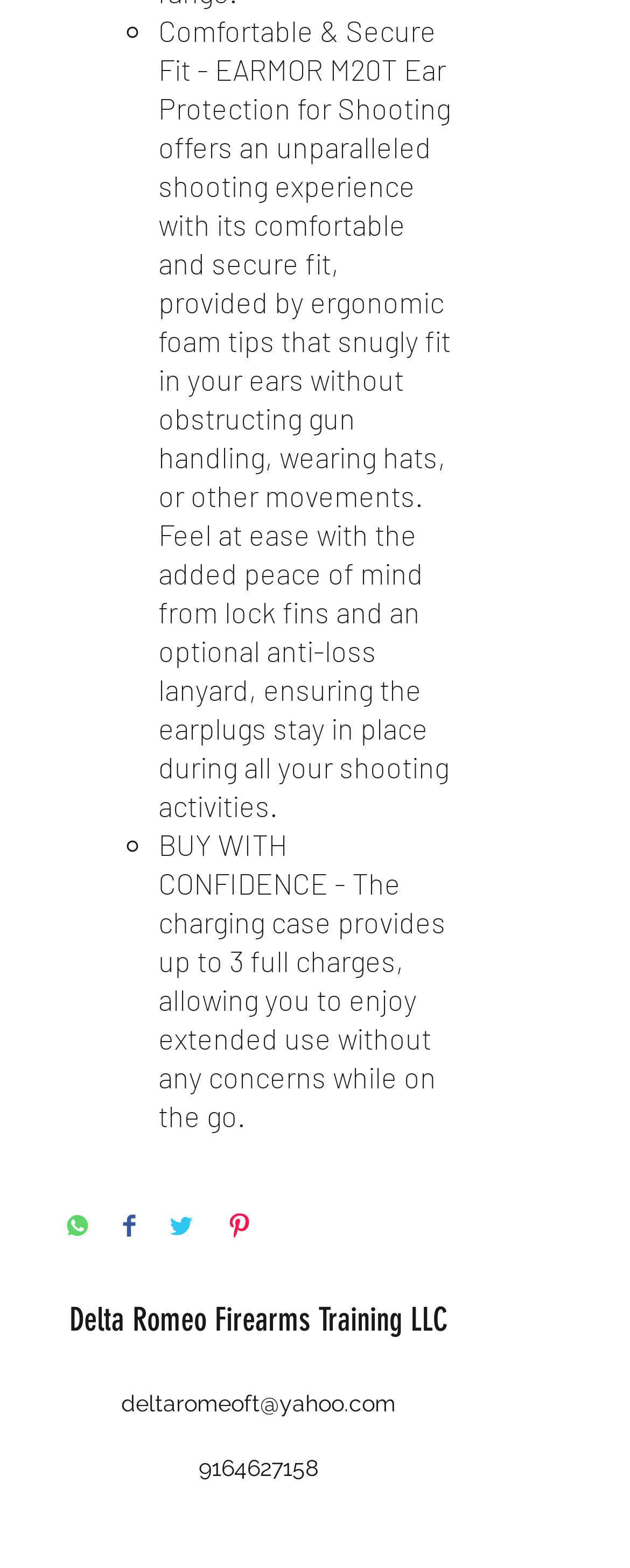Could you locate the bounding box coordinates for the section that should be clicked to accomplish this task: "Follow on Facebook".

None